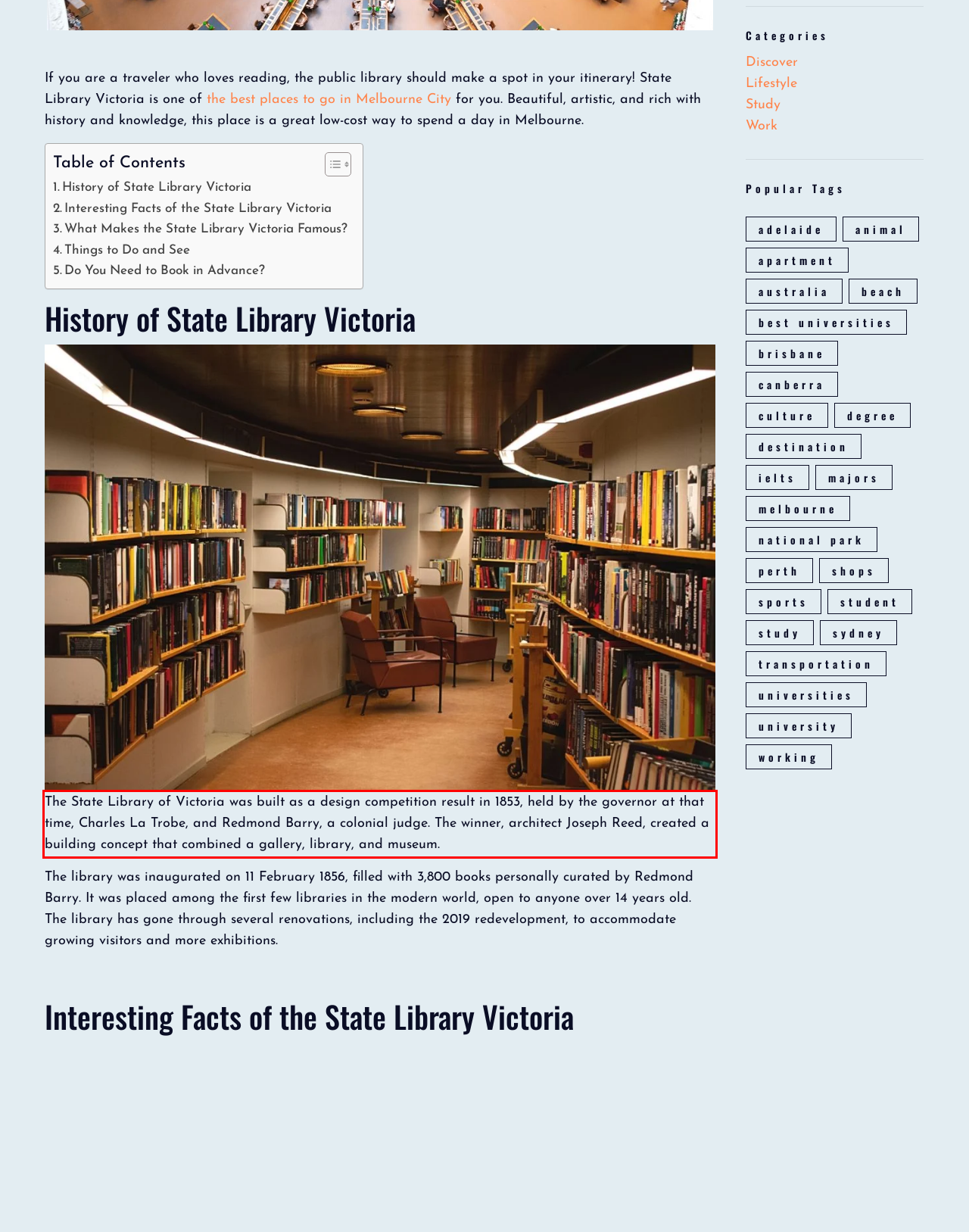Your task is to recognize and extract the text content from the UI element enclosed in the red bounding box on the webpage screenshot.

The State Library of Victoria was built as a design competition result in 1853, held by the governor at that time, Charles La Trobe, and Redmond Barry, a colonial judge. The winner, architect Joseph Reed, created a building concept that combined a gallery, library, and museum.